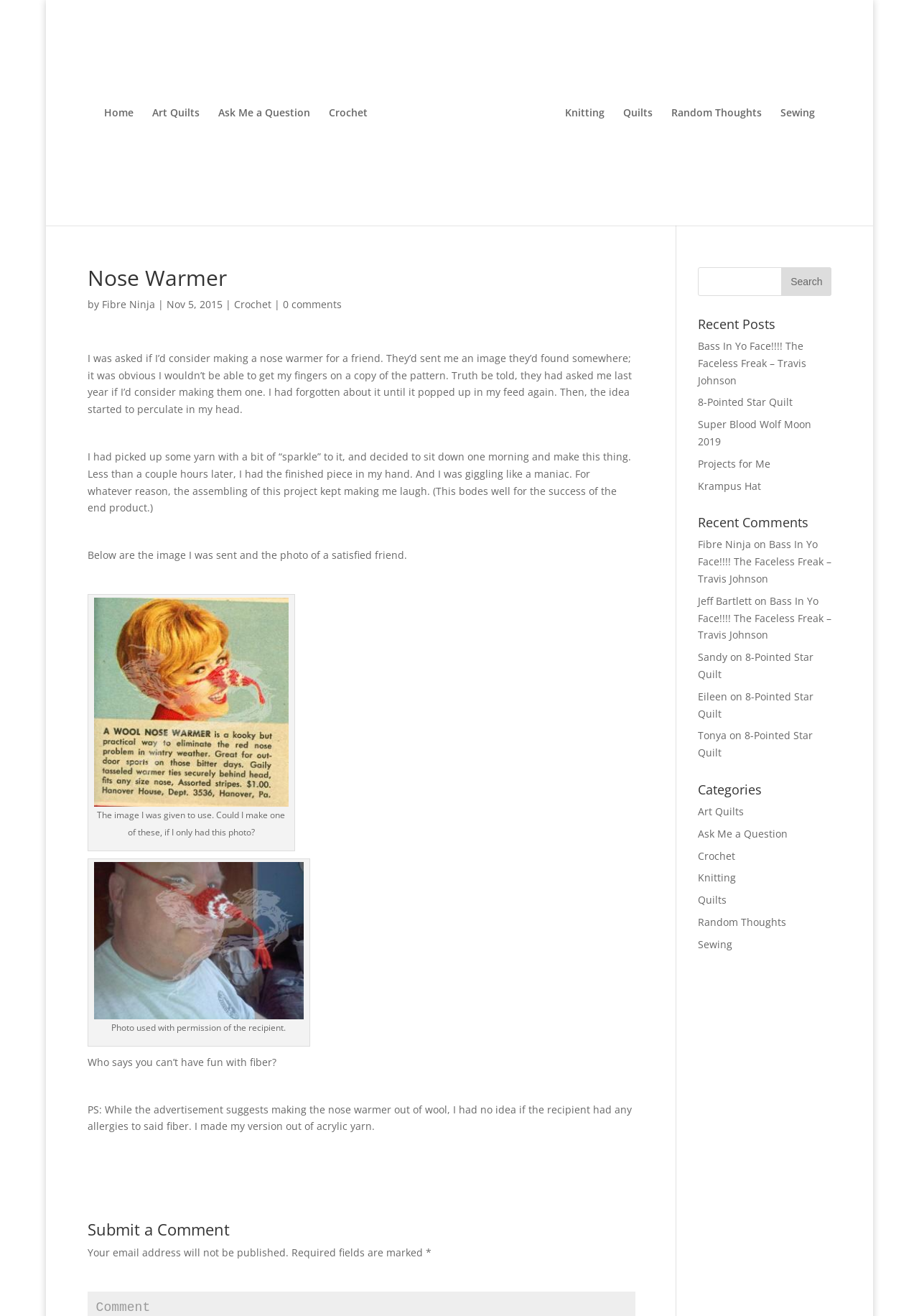Please determine the bounding box coordinates of the area that needs to be clicked to complete this task: 'View the 'Art Quilts' page'. The coordinates must be four float numbers between 0 and 1, formatted as [left, top, right, bottom].

[0.166, 0.082, 0.217, 0.171]